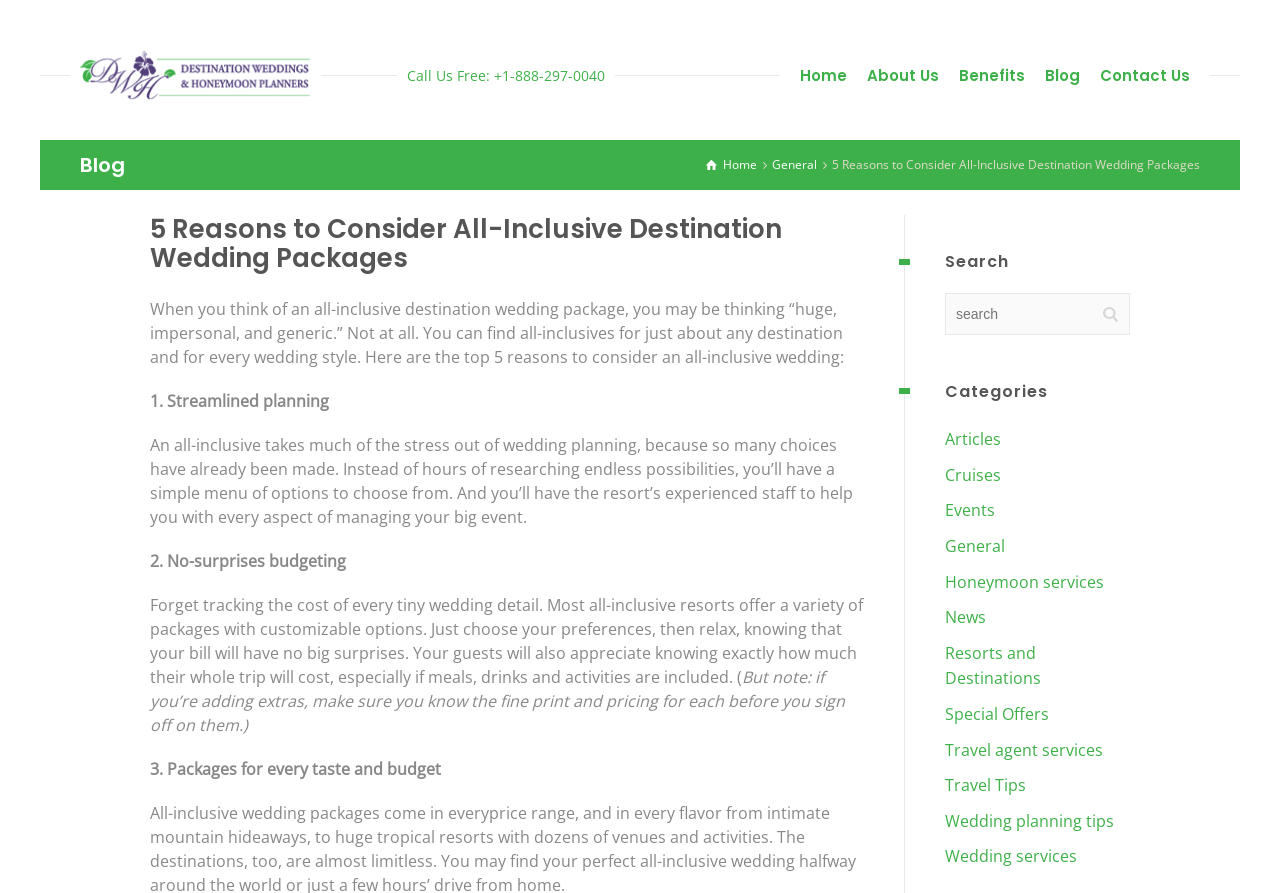Determine the bounding box coordinates for the HTML element mentioned in the following description: "Resorts and Destinations". The coordinates should be a list of four floats ranging from 0 to 1, represented as [left, top, right, bottom].

[0.738, 0.719, 0.813, 0.772]